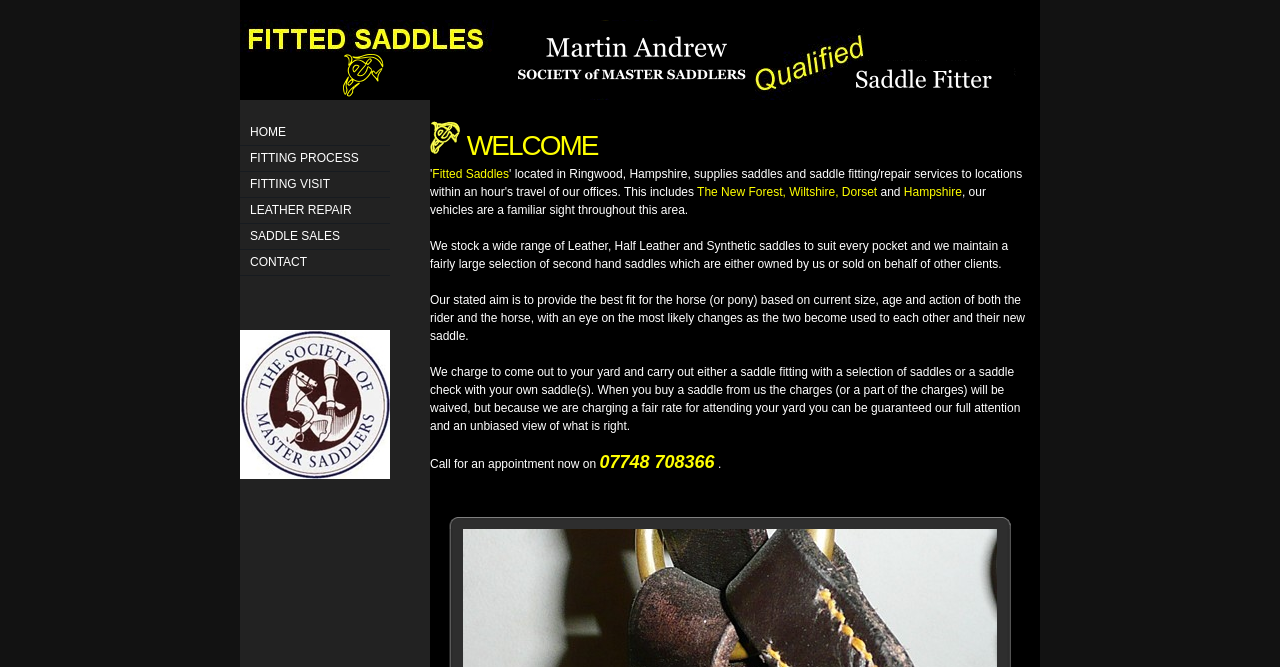Answer the question with a single word or phrase: 
How can you contact Martin Andrew for an appointment?

Call 07748 708366